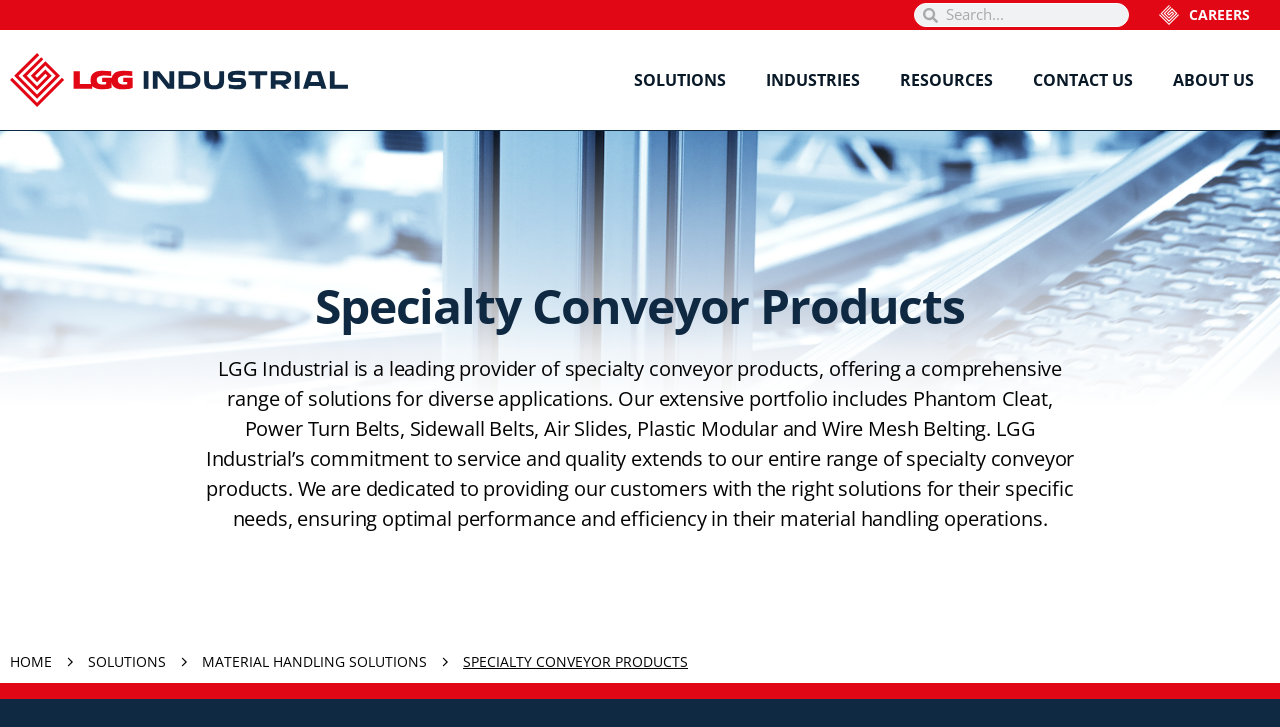Please provide a one-word or short phrase answer to the question:
What is the last menu item?

ABOUT US